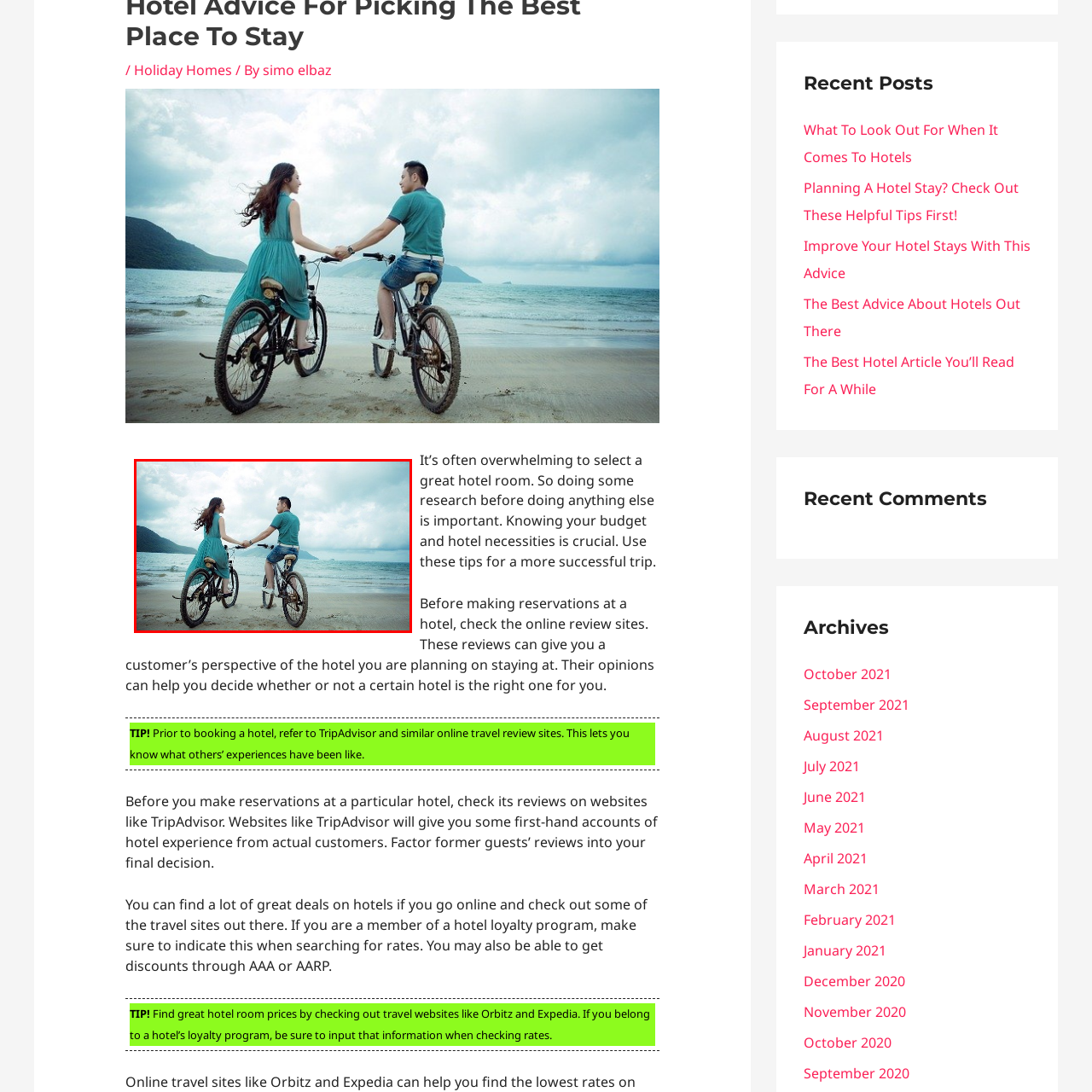Describe extensively the image content marked by the red bounding box.

A couple enjoys a romantic moment on the beach, holding hands while sitting on their bicycles. The woman, dressed in a flowing turquoise dress, leans slightly towards her partner, who is wearing a matching teal shirt. They face the ocean, with waves gently lapping at the shore, and a picturesque landscape of mountains and clouds in the background. The scene captures a serene and intimate atmosphere, highlighting the joy of companionship and the beauty of a coastal escape.